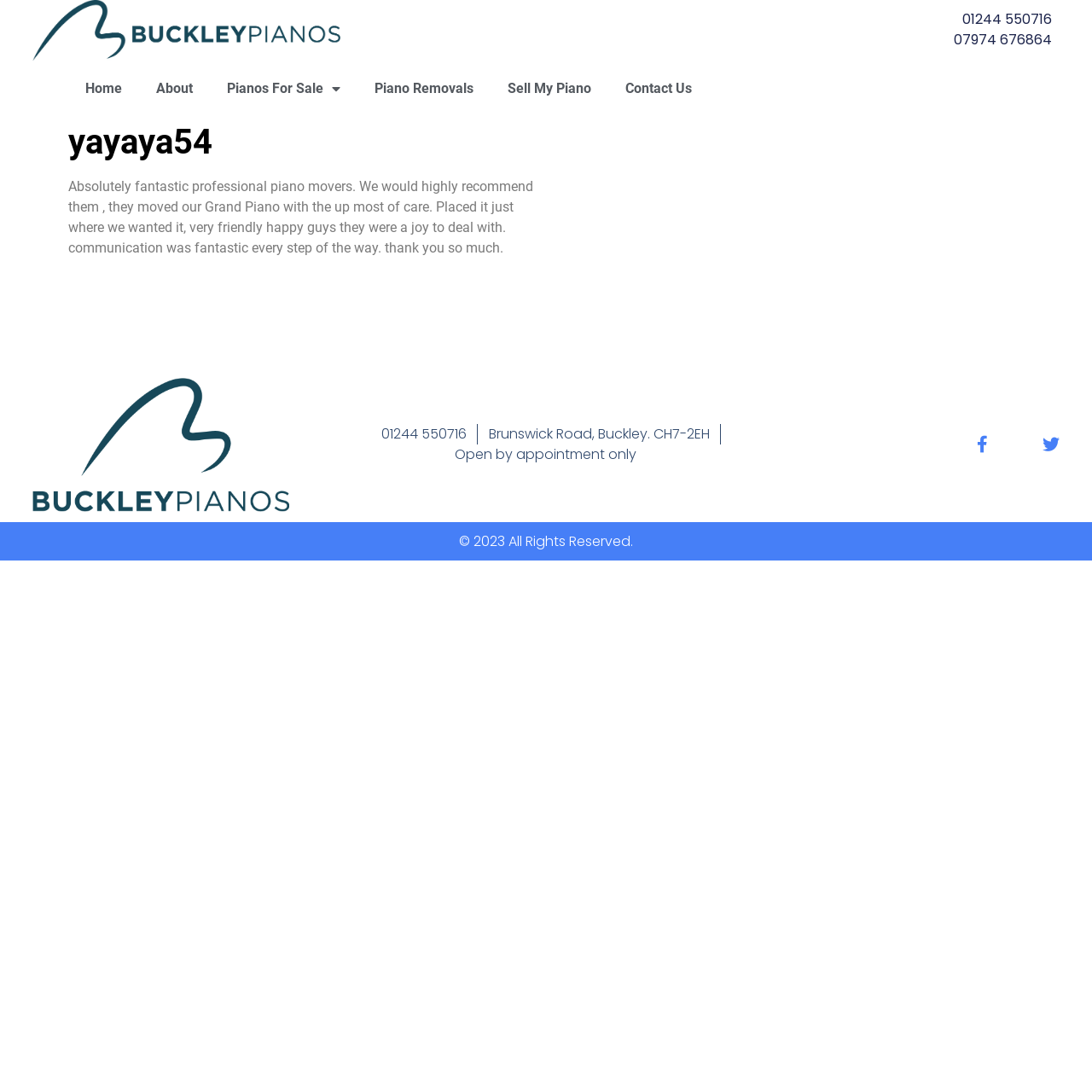Locate the bounding box coordinates of the UI element described by: "Pianos For Sale". The bounding box coordinates should consist of four float numbers between 0 and 1, i.e., [left, top, right, bottom].

[0.192, 0.063, 0.327, 0.099]